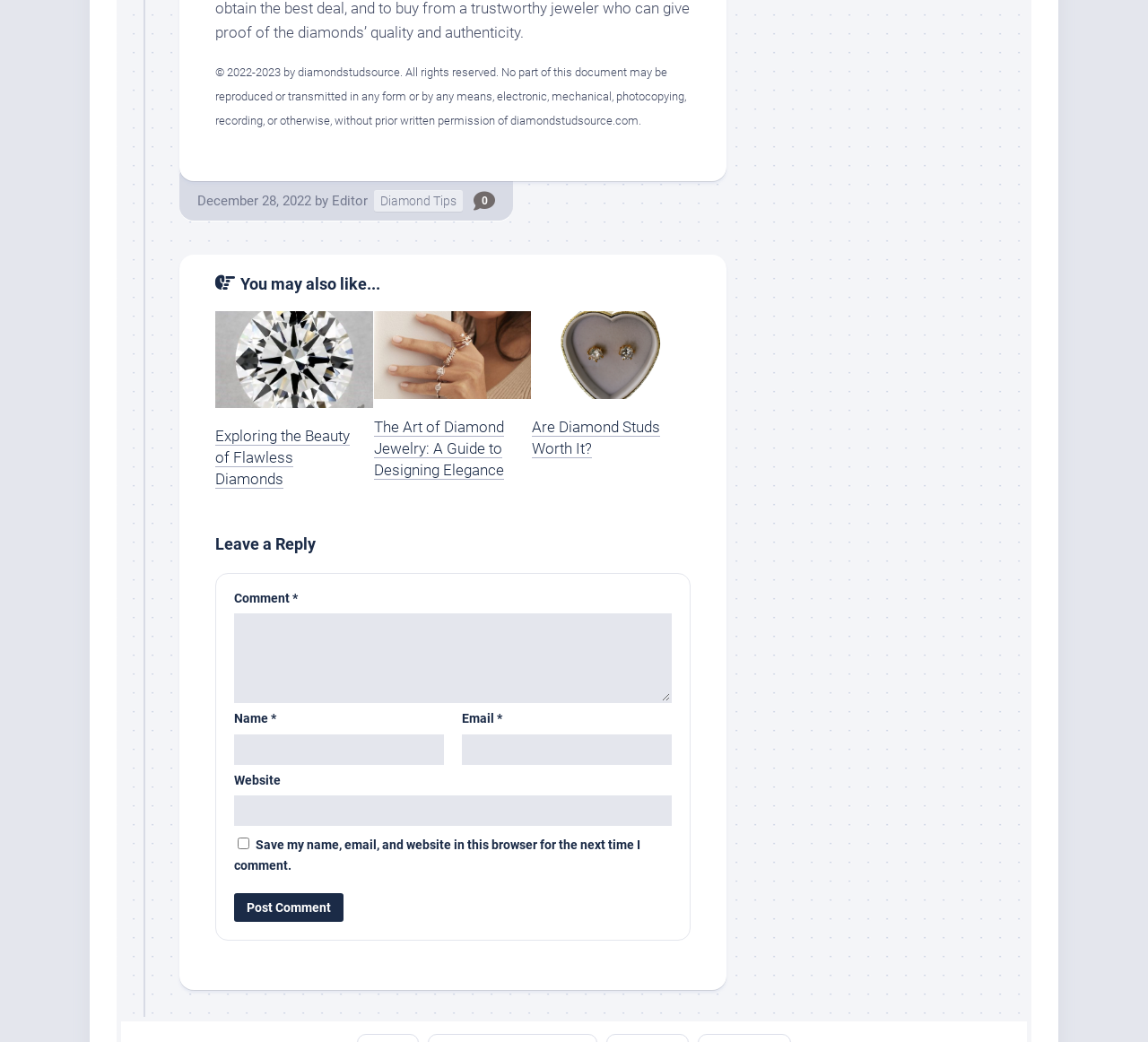Locate the bounding box coordinates of the area that needs to be clicked to fulfill the following instruction: "Read Diamond Tips". The coordinates should be in the format of four float numbers between 0 and 1, namely [left, top, right, bottom].

[0.326, 0.182, 0.403, 0.203]